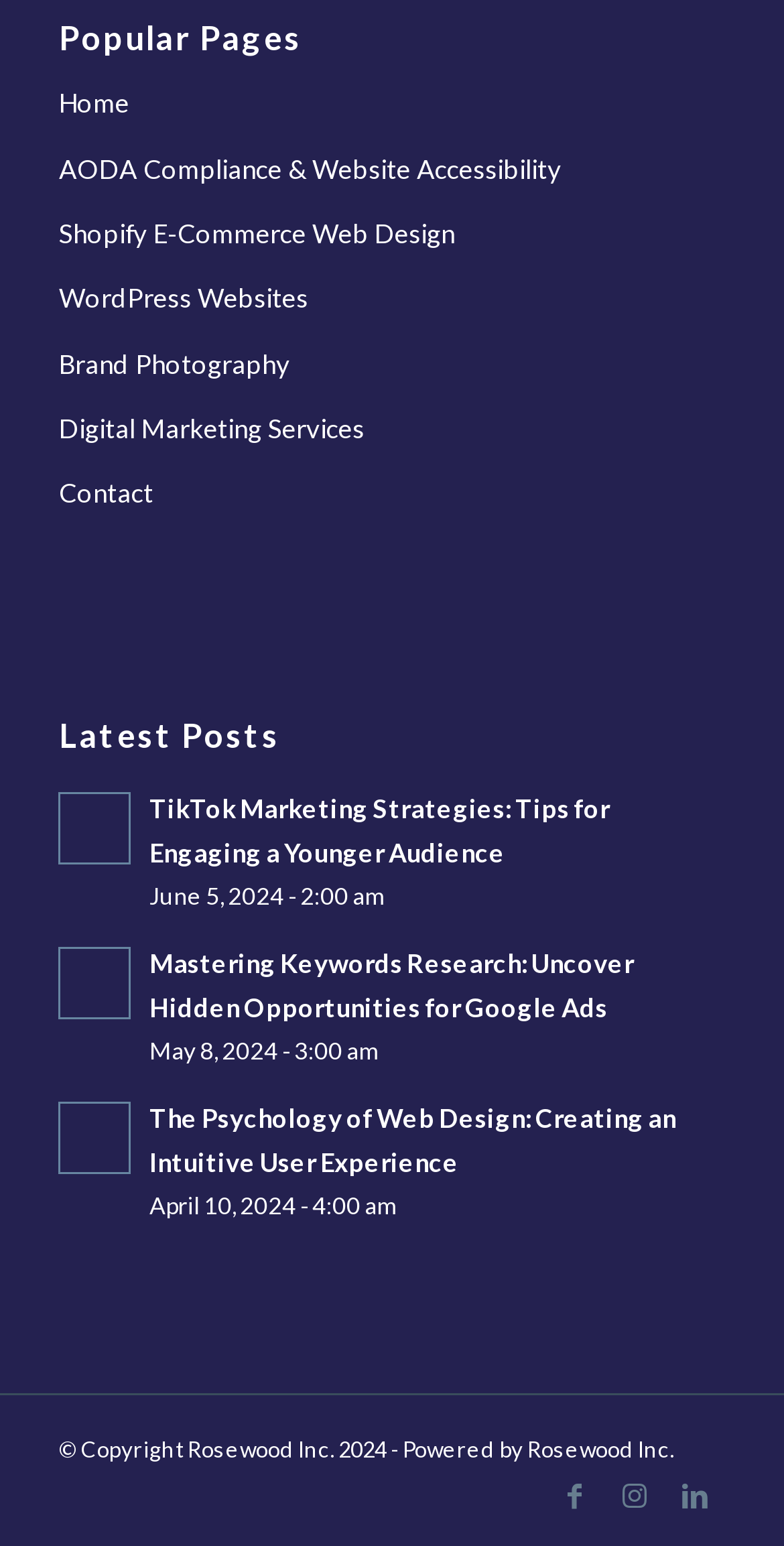Identify the bounding box coordinates for the region of the element that should be clicked to carry out the instruction: "Check the copyright information". The bounding box coordinates should be four float numbers between 0 and 1, i.e., [left, top, right, bottom].

[0.075, 0.929, 0.513, 0.945]